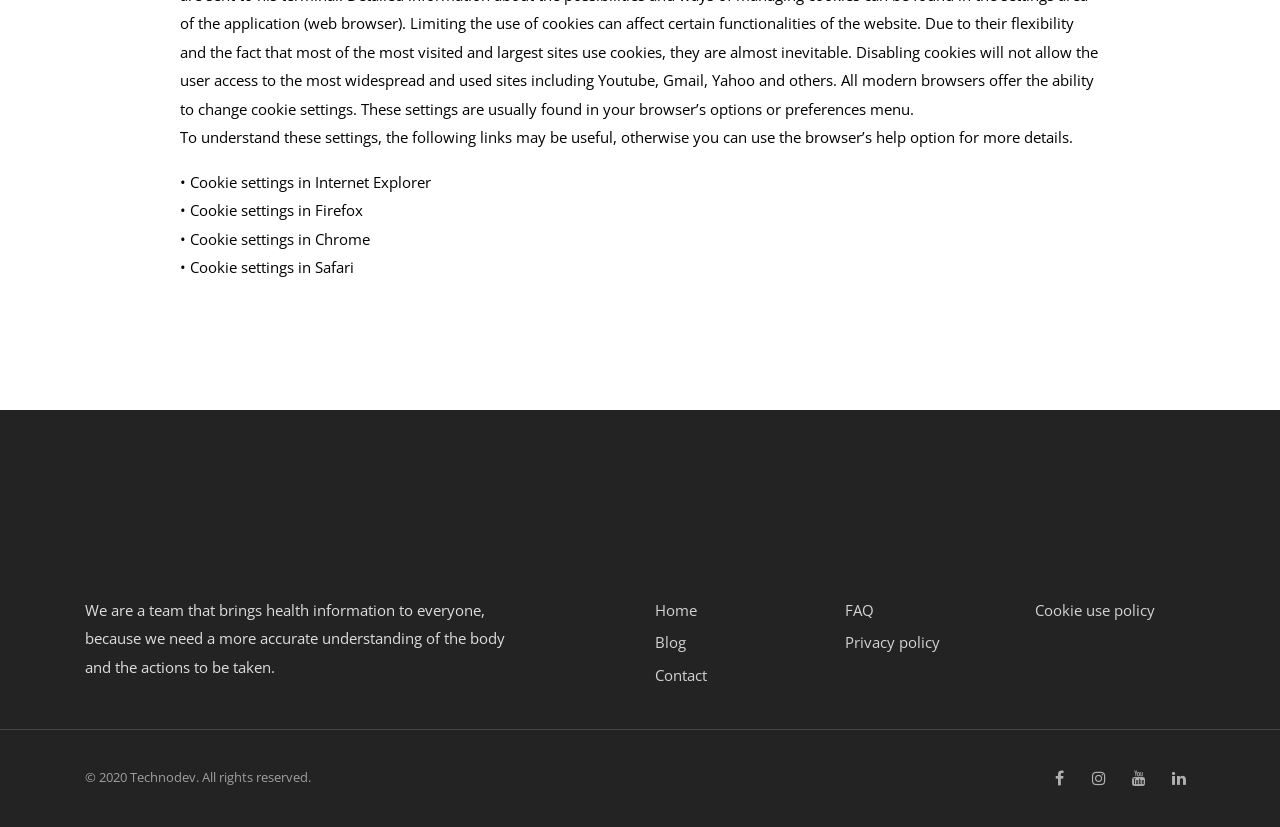Please specify the coordinates of the bounding box for the element that should be clicked to carry out this instruction: "Click the 'FAQ' link". The coordinates must be four float numbers between 0 and 1, formatted as [left, top, right, bottom].

[0.66, 0.72, 0.785, 0.757]